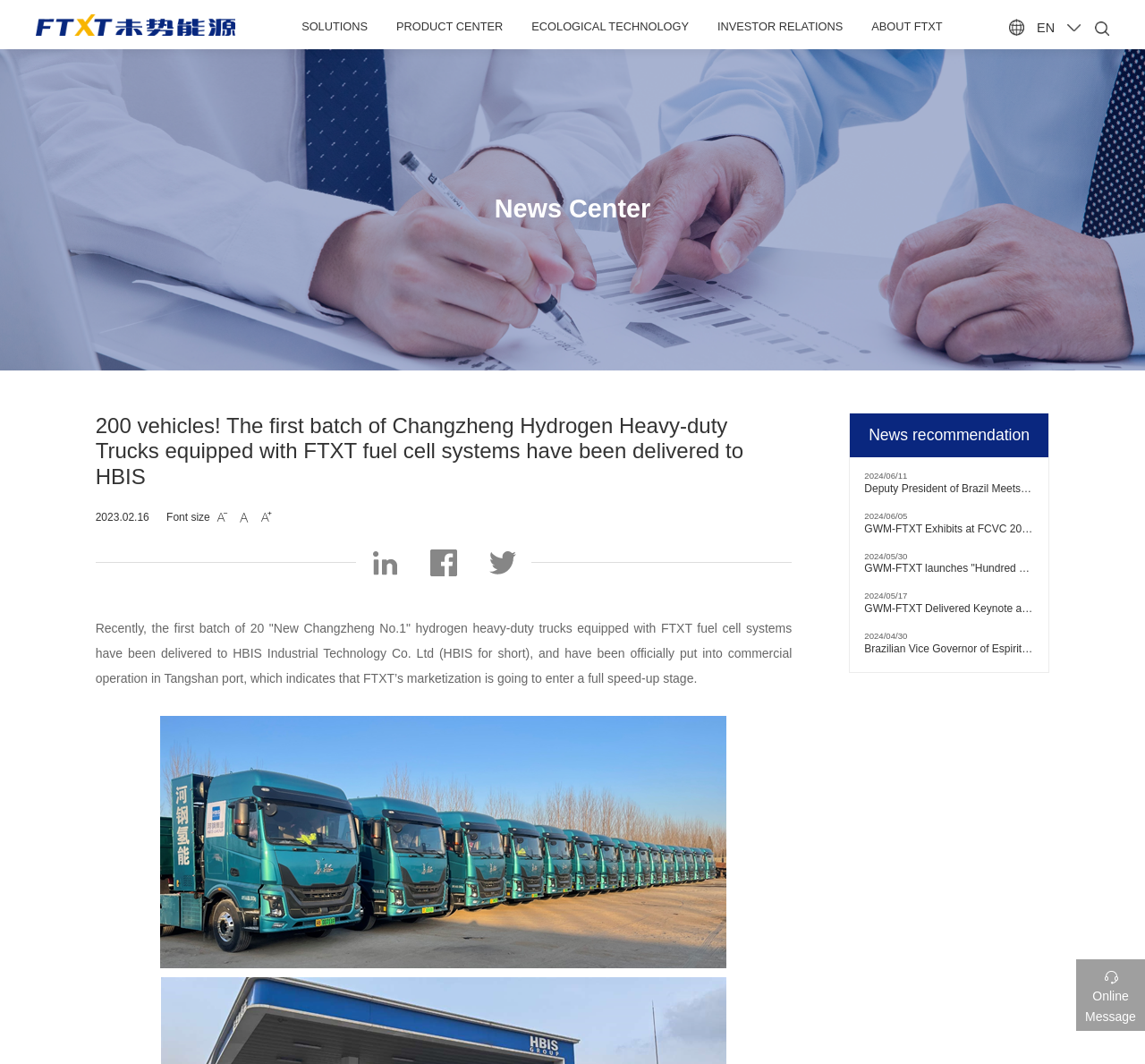Identify the bounding box coordinates of the area that should be clicked in order to complete the given instruction: "View the news about 200 vehicles". The bounding box coordinates should be four float numbers between 0 and 1, i.e., [left, top, right, bottom].

[0.083, 0.388, 0.649, 0.459]